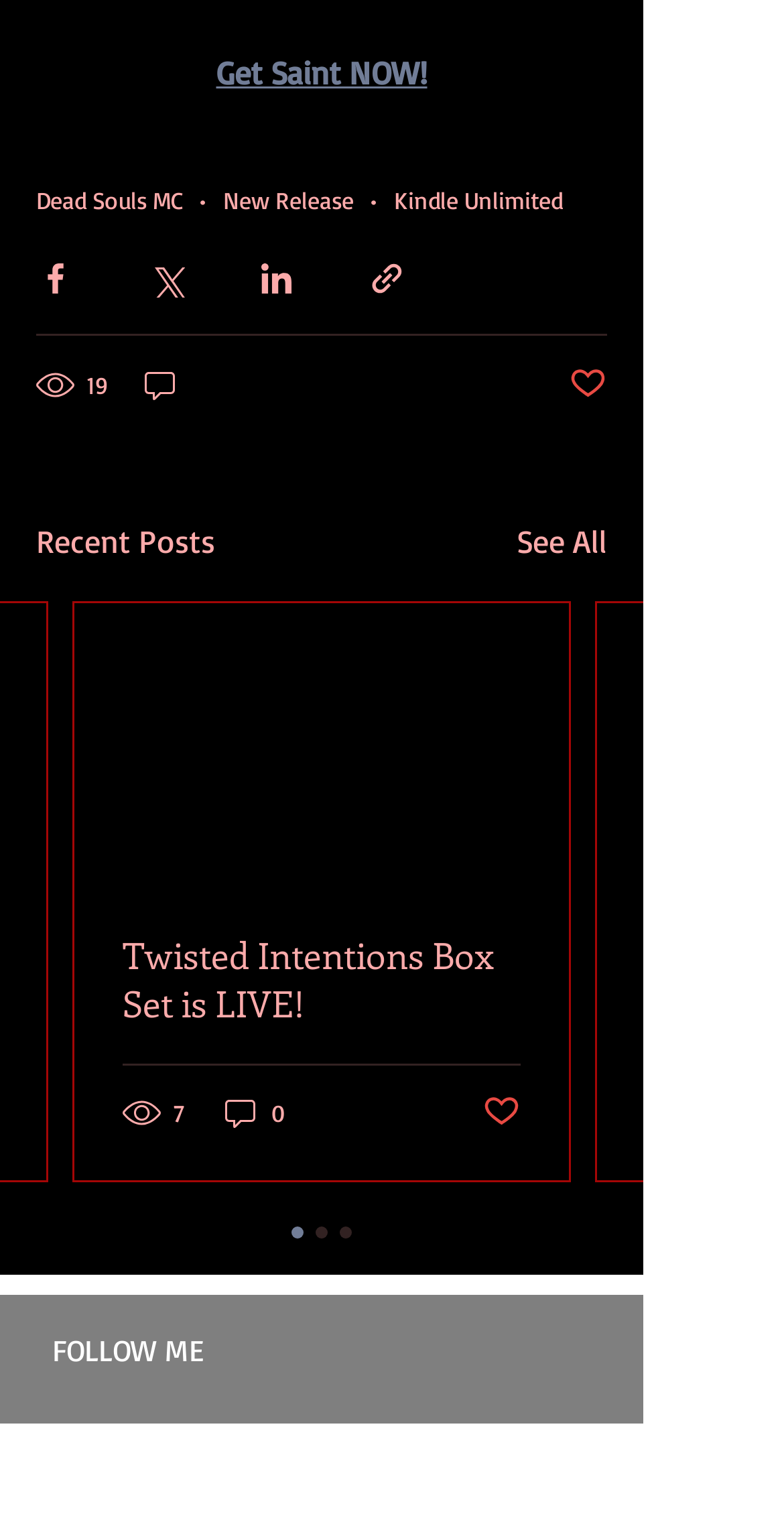Locate the bounding box coordinates of the element that should be clicked to execute the following instruction: "Click on 'Twisted Intentions Box Set is LIVE!' link".

[0.156, 0.614, 0.664, 0.678]